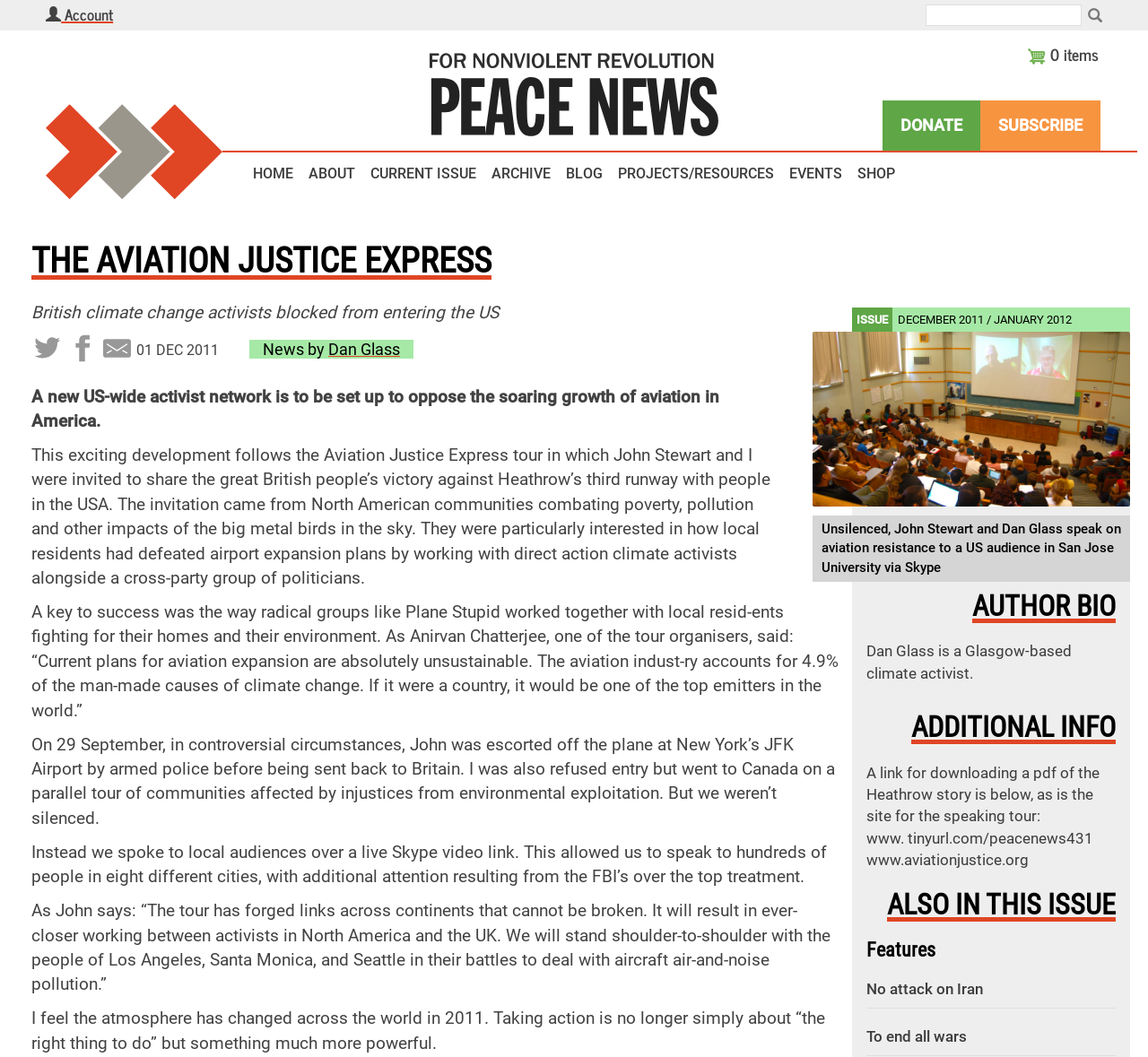Locate the bounding box coordinates of the element you need to click to accomplish the task described by this instruction: "Request a quote".

None